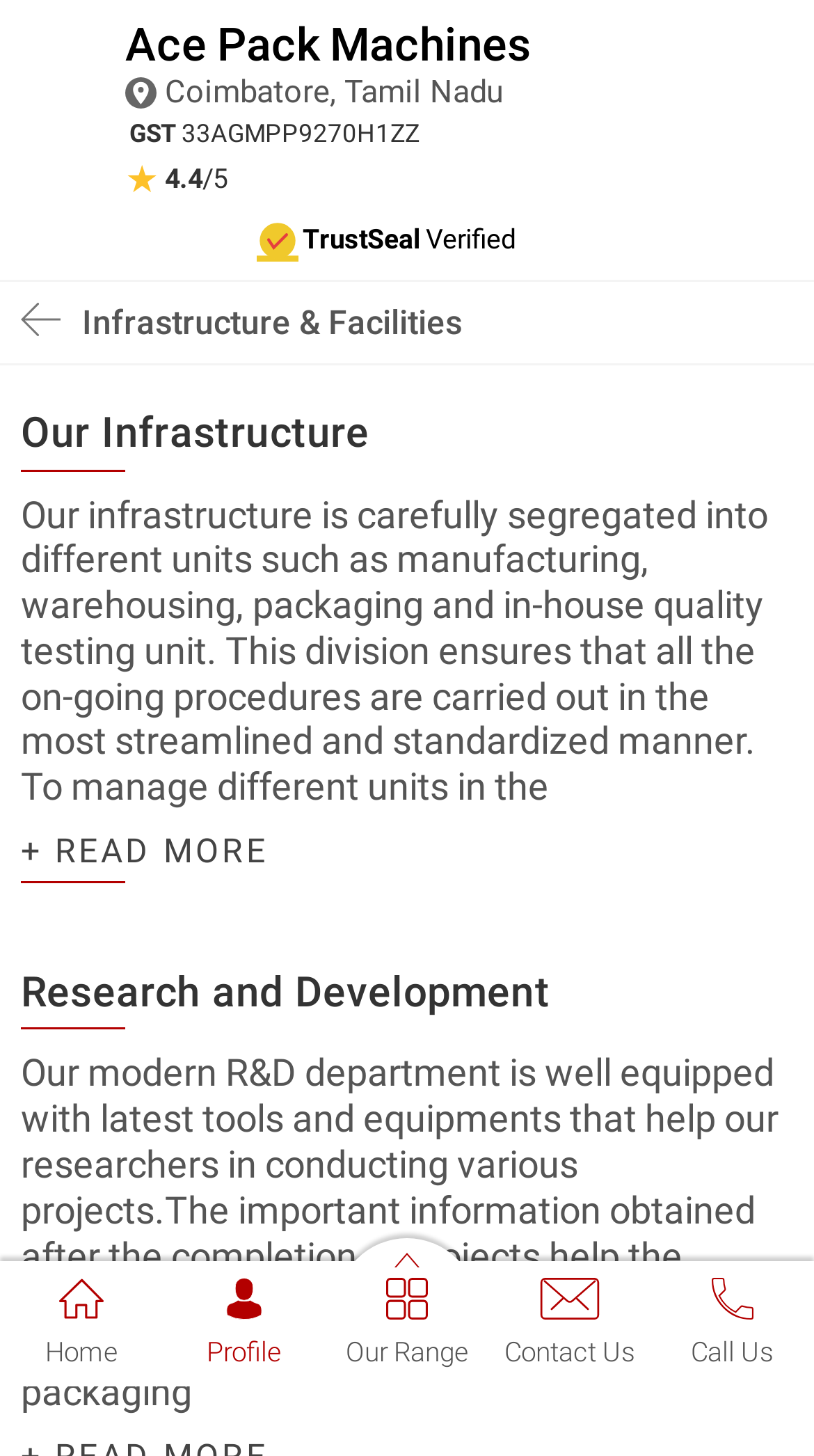What is the rating of the company?
Please provide a comprehensive answer based on the information in the image.

The rating of the company can be found near the top of the webpage, where it is displayed as '★ 4.4/5' in a static text element.